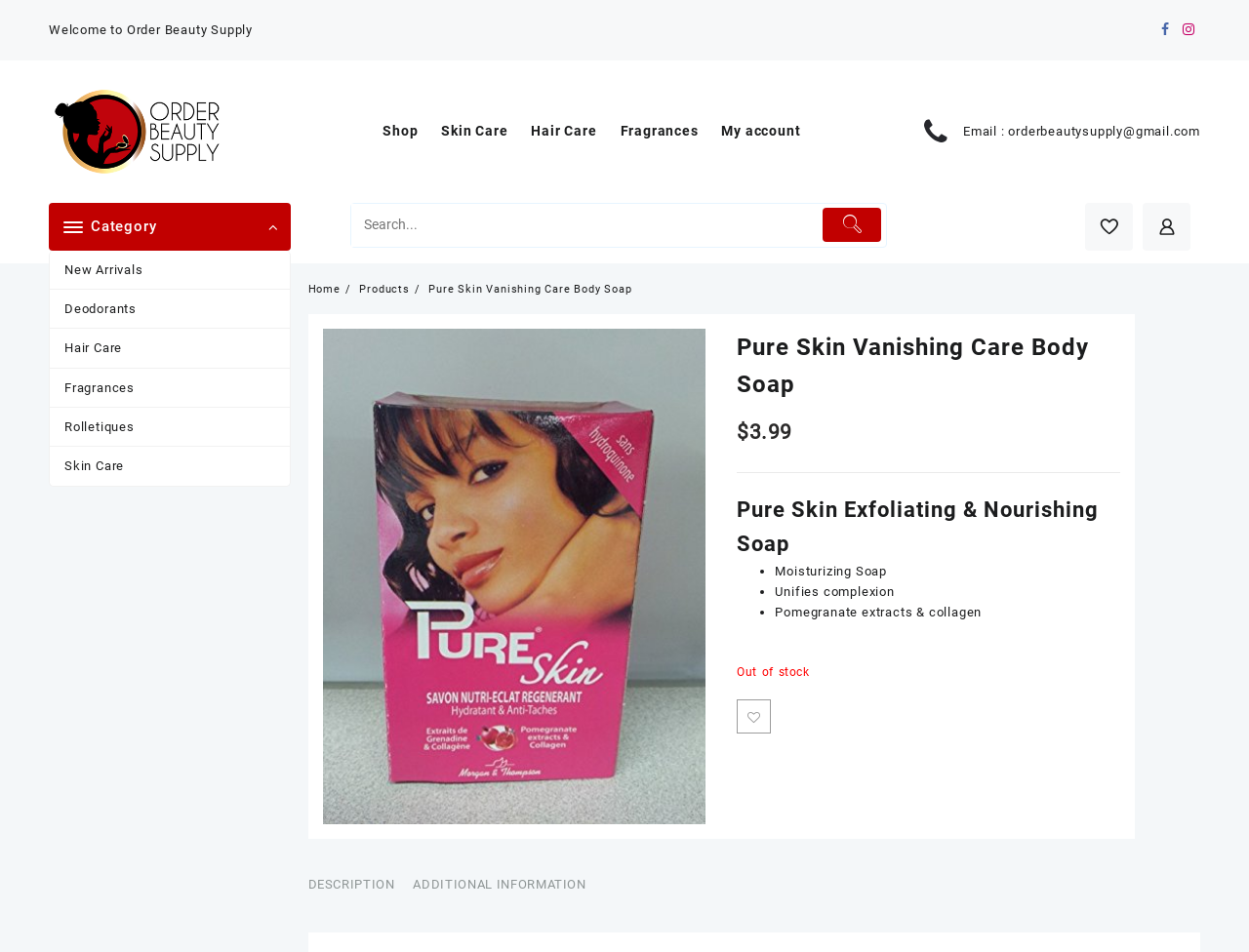Show me the bounding box coordinates of the clickable region to achieve the task as per the instruction: "Search for products".

[0.281, 0.214, 0.655, 0.259]